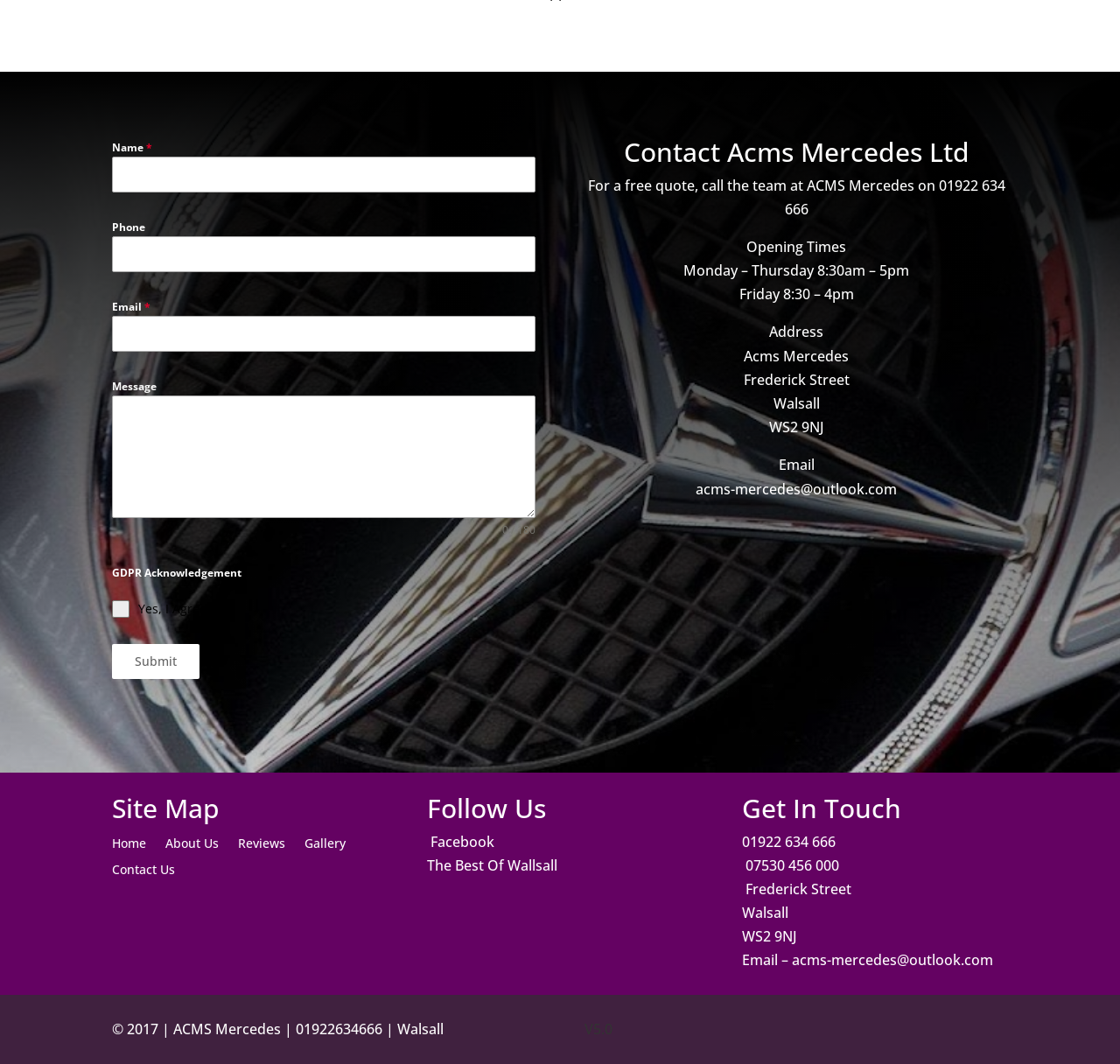Identify the bounding box coordinates for the element you need to click to achieve the following task: "Click the submit button". The coordinates must be four float values ranging from 0 to 1, formatted as [left, top, right, bottom].

[0.1, 0.605, 0.178, 0.638]